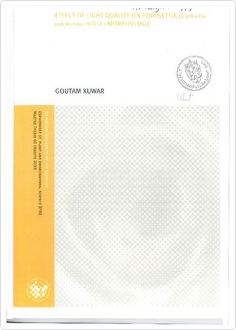Give a short answer to this question using one word or a phrase:
Is there an official stamp or seal on the document?

Yes